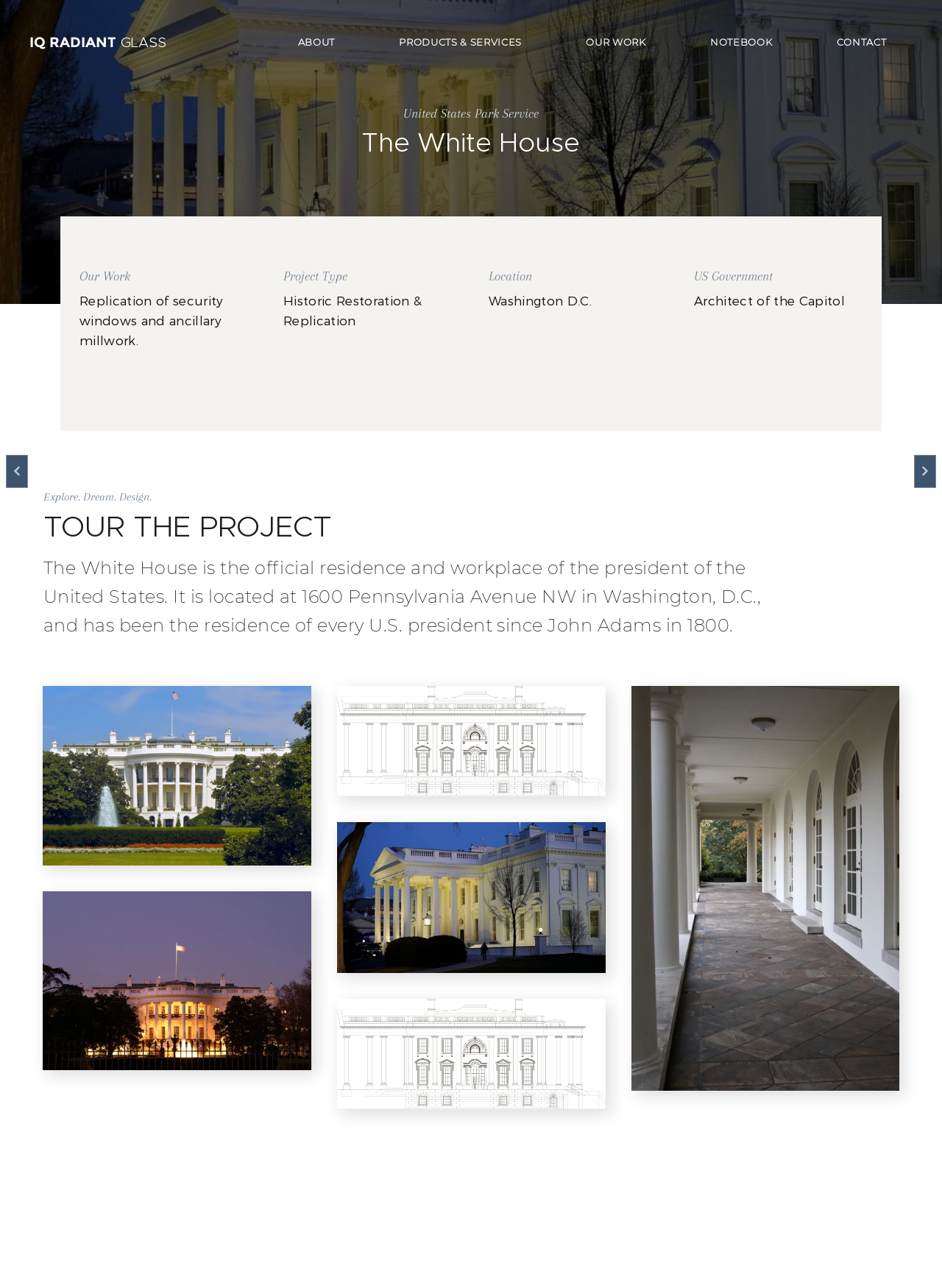Please determine the bounding box coordinates of the clickable area required to carry out the following instruction: "Click on PRODUCTS & SERVICES". The coordinates must be four float numbers between 0 and 1, represented as [left, top, right, bottom].

[0.393, 0.022, 0.585, 0.043]